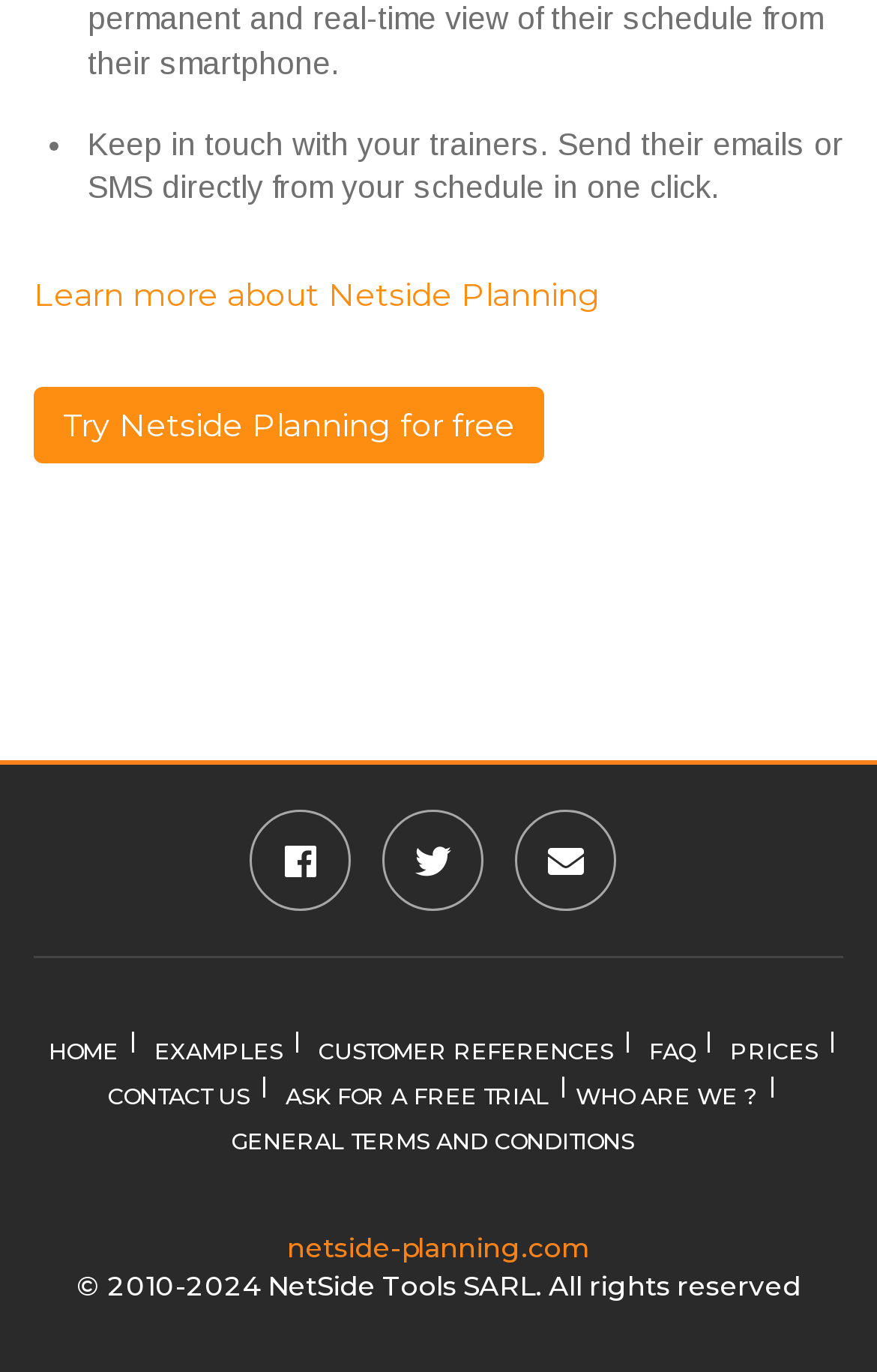Could you locate the bounding box coordinates for the section that should be clicked to accomplish this task: "Learn more about Netside Planning".

[0.038, 0.2, 0.685, 0.229]